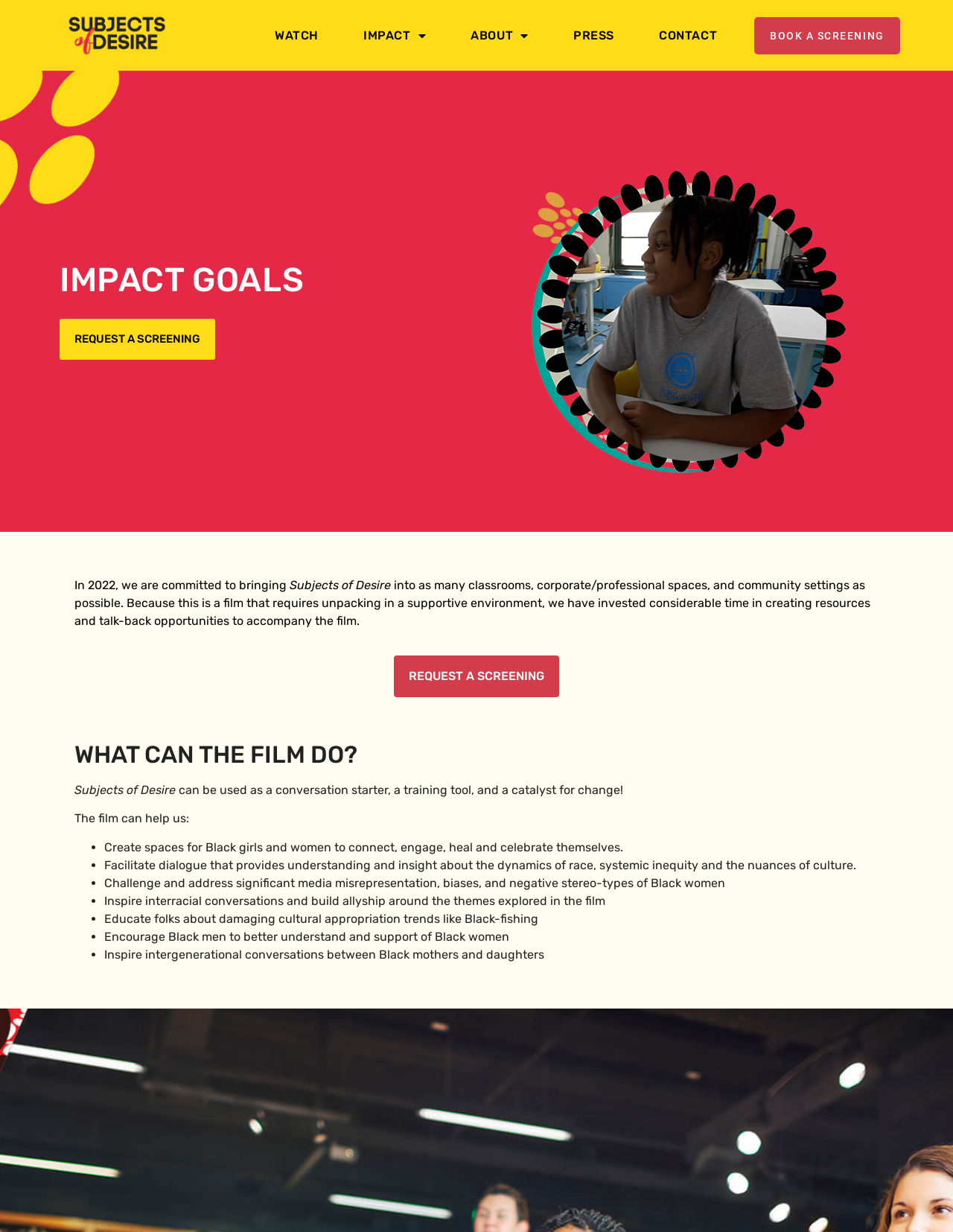Please give a one-word or short phrase response to the following question: 
How can the film be used?

Conversation starter, training tool, catalyst for change